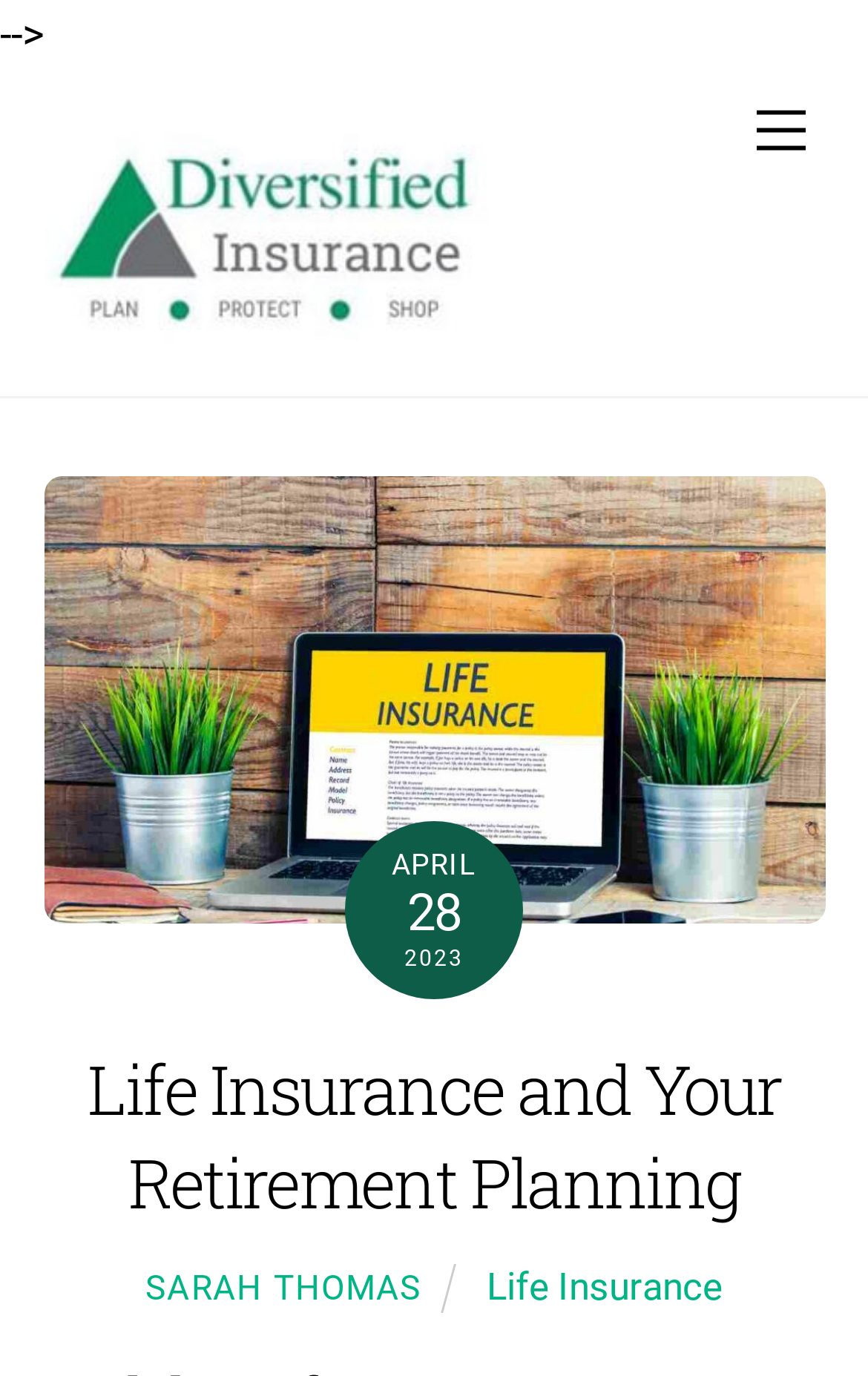Who is the author of the article?
Based on the image, give a concise answer in the form of a single word or short phrase.

SARAH THOMAS